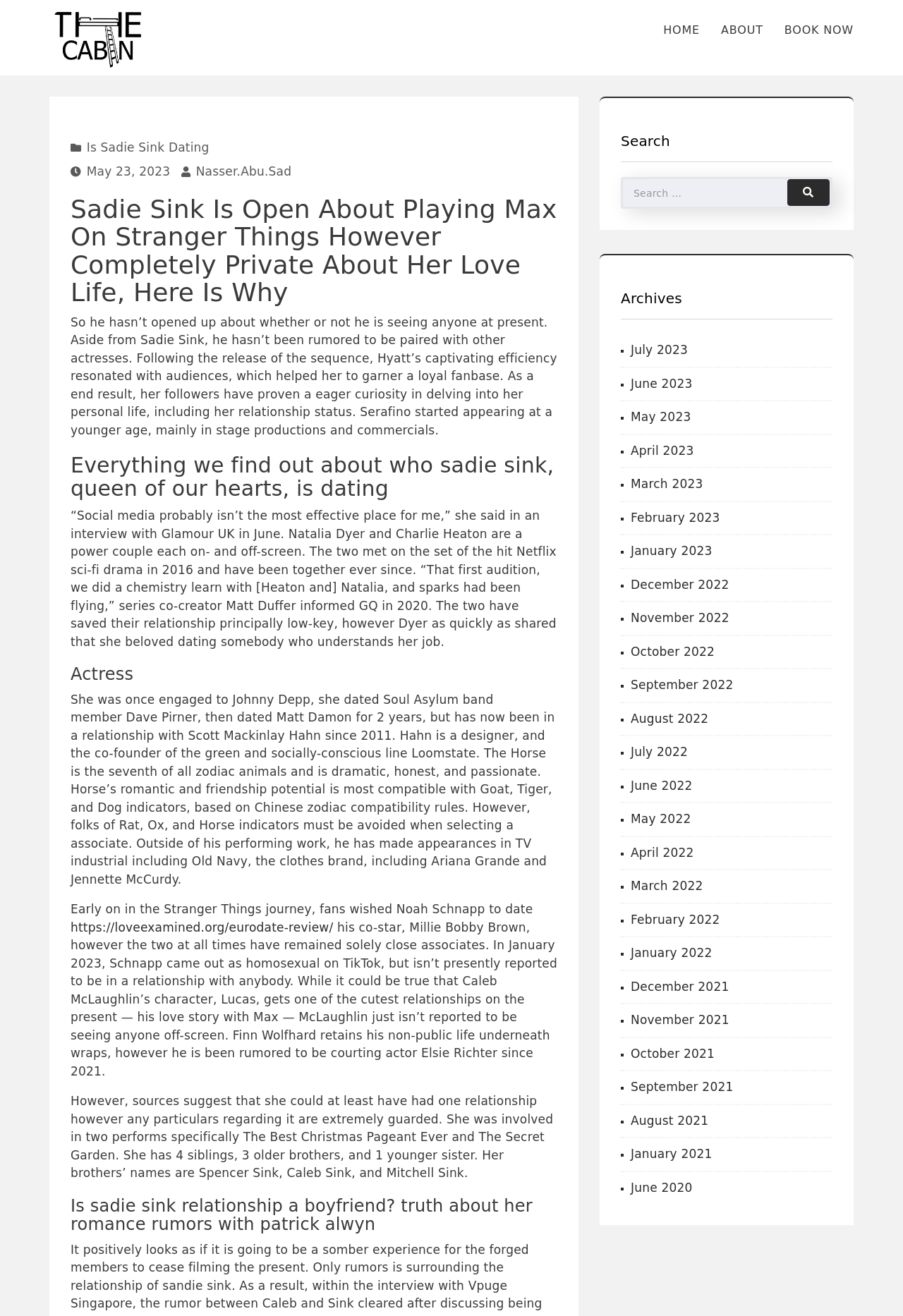From the webpage screenshot, predict the bounding box of the UI element that matches this description: "Contact Us".

None